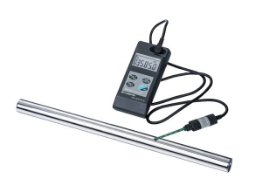Please answer the following question using a single word or phrase: 
What is the purpose of the digital measurement device?

To test or demonstrate magnetic capabilities